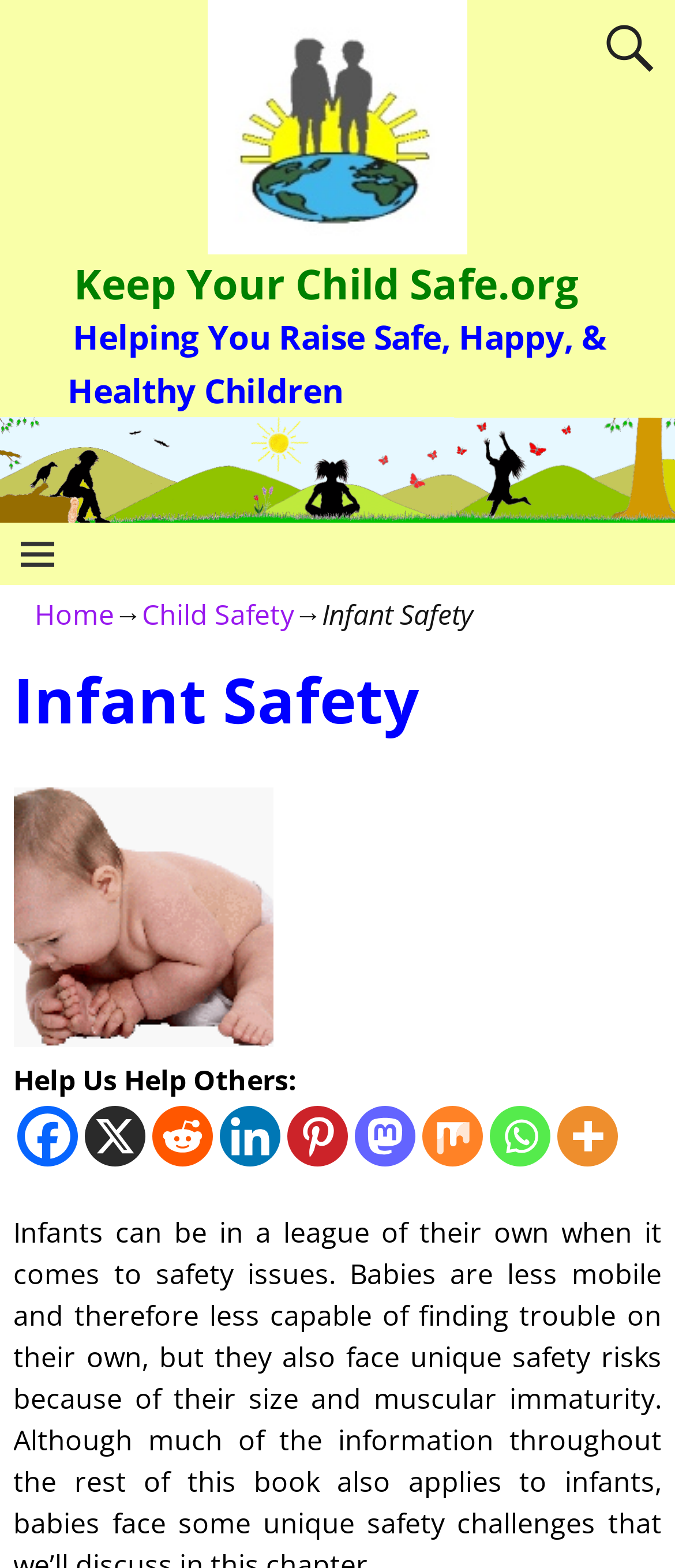Bounding box coordinates are specified in the format (top-left x, top-left y, bottom-right x, bottom-right y). All values are floating point numbers bounded between 0 and 1. Please provide the bounding box coordinate of the region this sentence describes: title="More"

[0.825, 0.706, 0.915, 0.744]